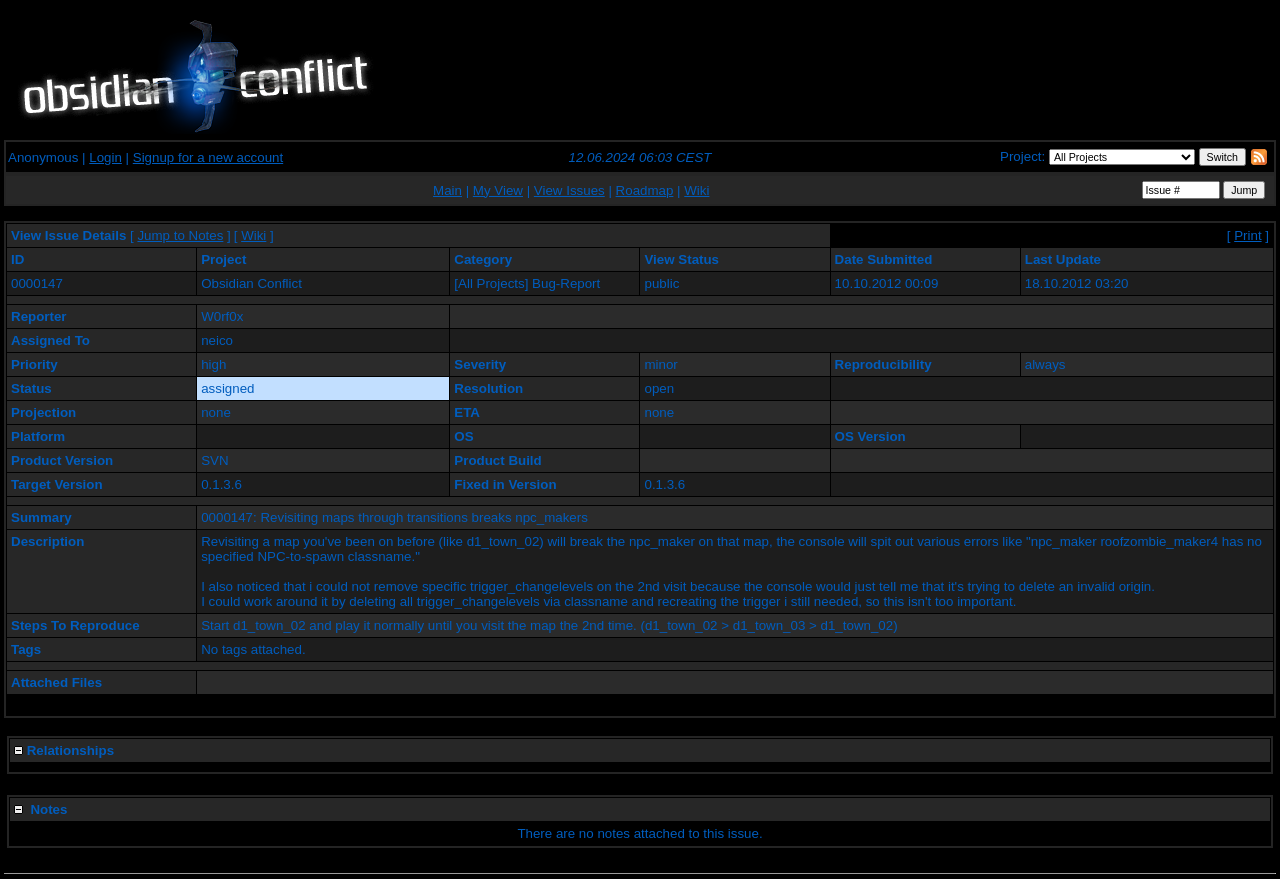Please find the bounding box coordinates of the element that must be clicked to perform the given instruction: "Switch projects". The coordinates should be four float numbers from 0 to 1, i.e., [left, top, right, bottom].

[0.936, 0.168, 0.973, 0.188]